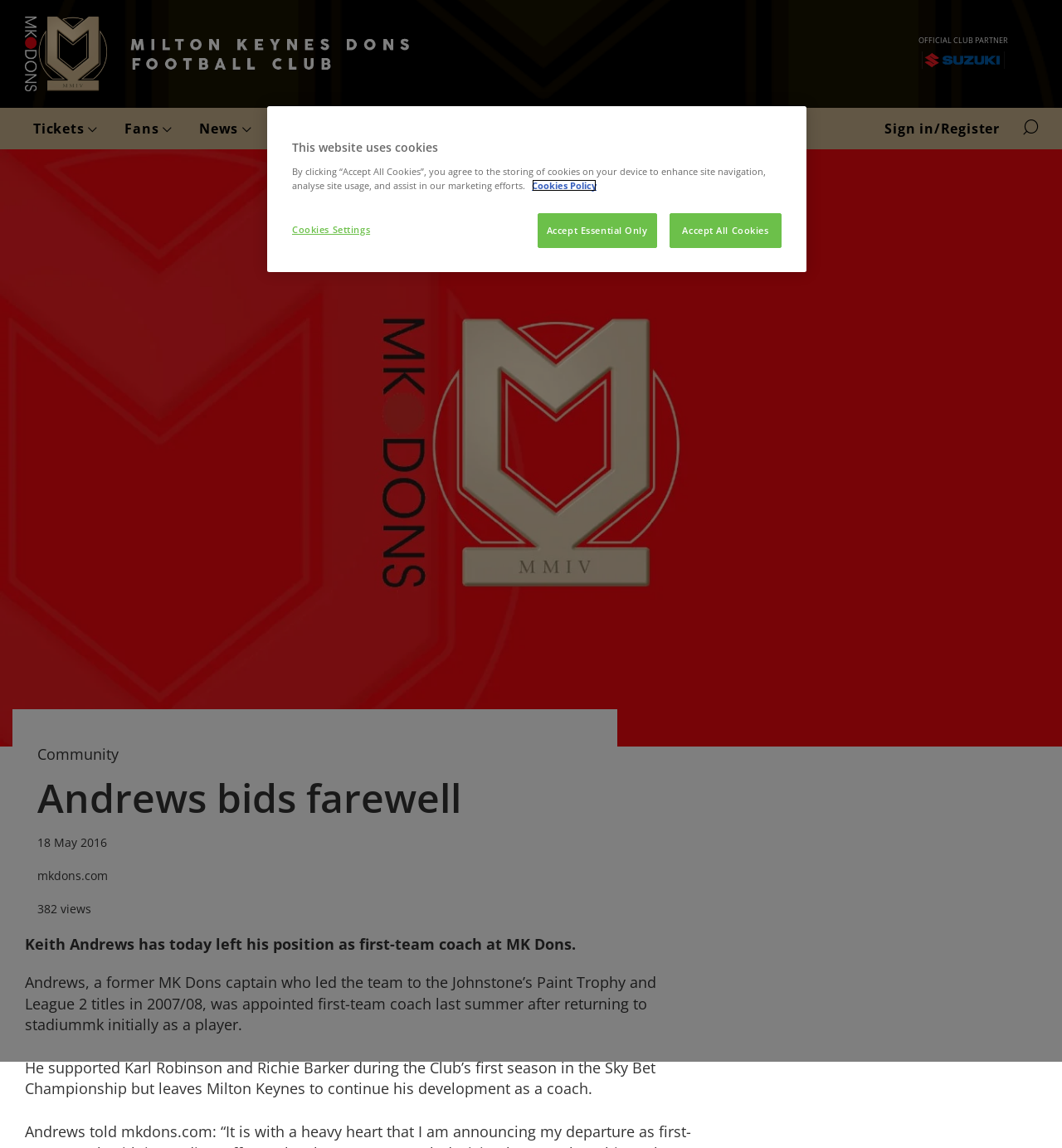What is the number of views of the news article?
Based on the screenshot, give a detailed explanation to answer the question.

The answer can be found in the main content of the webpage, where the number of views '382 views' is mentioned below the heading 'Andrews bids farewell'.